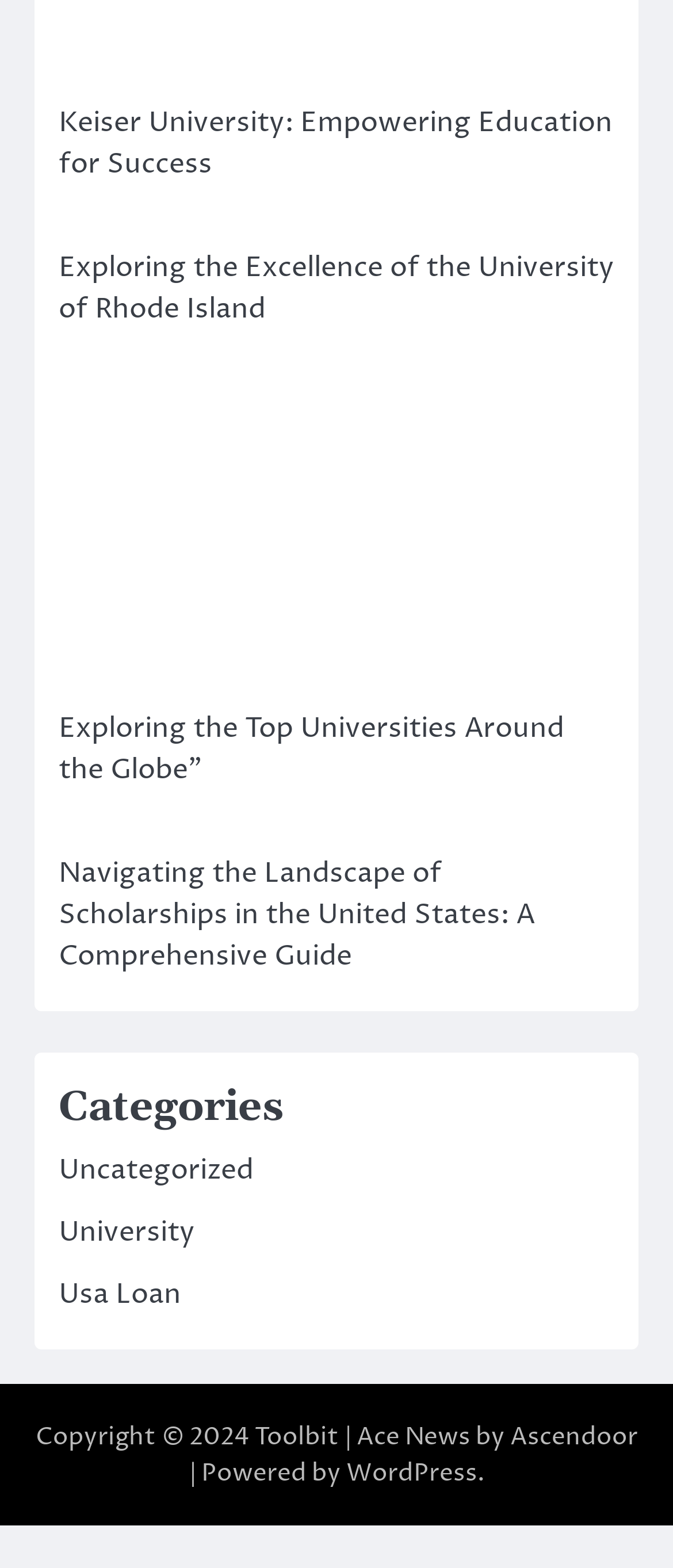Identify the bounding box coordinates for the UI element that matches this description: "Uncategorized".

[0.087, 0.734, 0.377, 0.758]